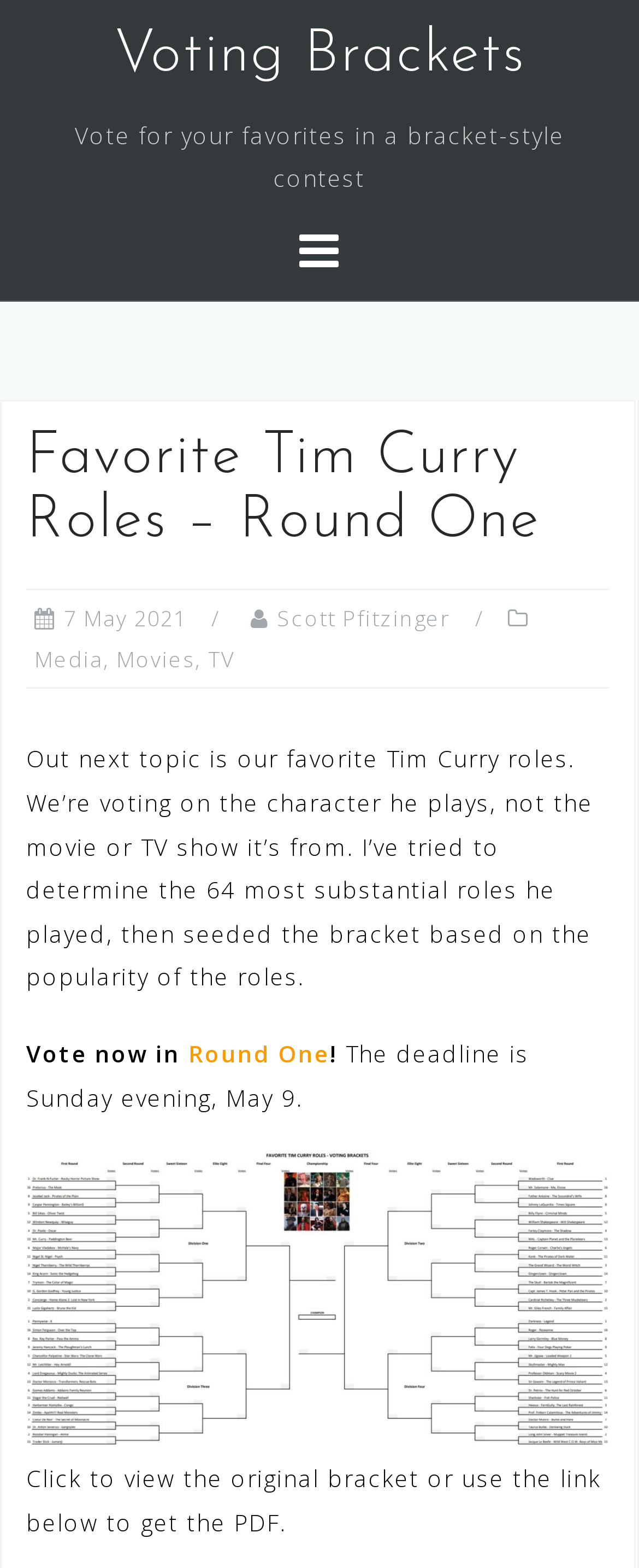Please answer the following question using a single word or phrase: 
What can users do with the original bracket?

View or download as PDF